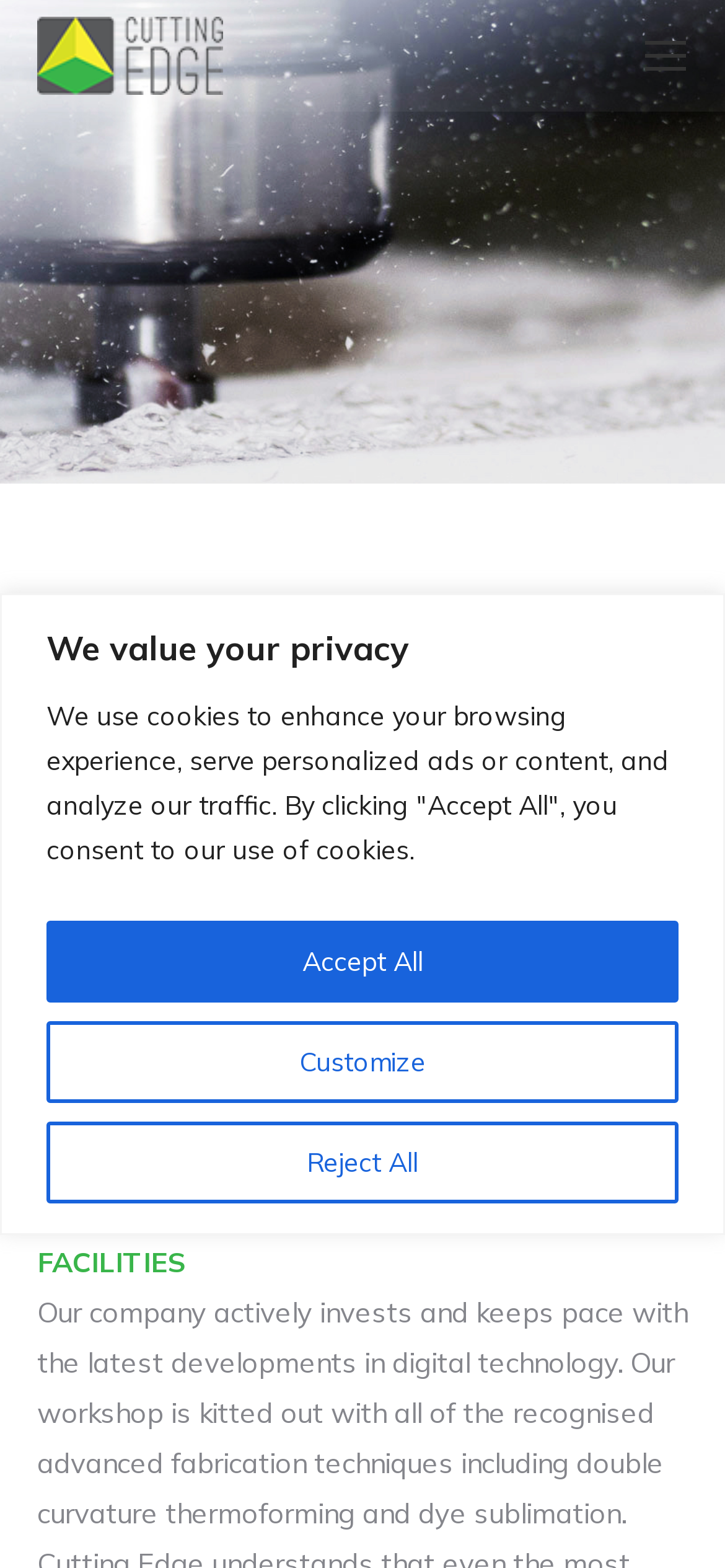Convey a detailed summary of the webpage, mentioning all key elements.

The webpage is about "How We Work" at Cutting Edge, a company that provides skilled and efficient services for various projects, from small jewelry to monumental sculptures. 

At the top of the page, there is a cookie consent notification that spans the entire width, with a heading "We value your privacy" and three buttons: "Customize", "Reject All", and "Accept All". 

On the top-right corner, there is a mobile menu icon, and next to it, a link to "Cutting Edge" with an accompanying image. 

Below the cookie notification, the main content begins with a heading "HOW WE WORK" in a wide section that spans almost the entire width. 

Following the heading, there is a paragraph of text that describes the company's services, mentioning that they can help with design, consulting, or the entire journey from concept to installation. 

Below this paragraph, another paragraph describes the team's expertise and craftsmanship in producing the desired results for clients. 

Further down, there is a section with a heading "FACILITIES" and a paragraph that describes the company's investment in digital technology and advanced fabrication techniques in their workshop. 

At the bottom-right corner, there is a "Go to Top" link with an arrow icon.